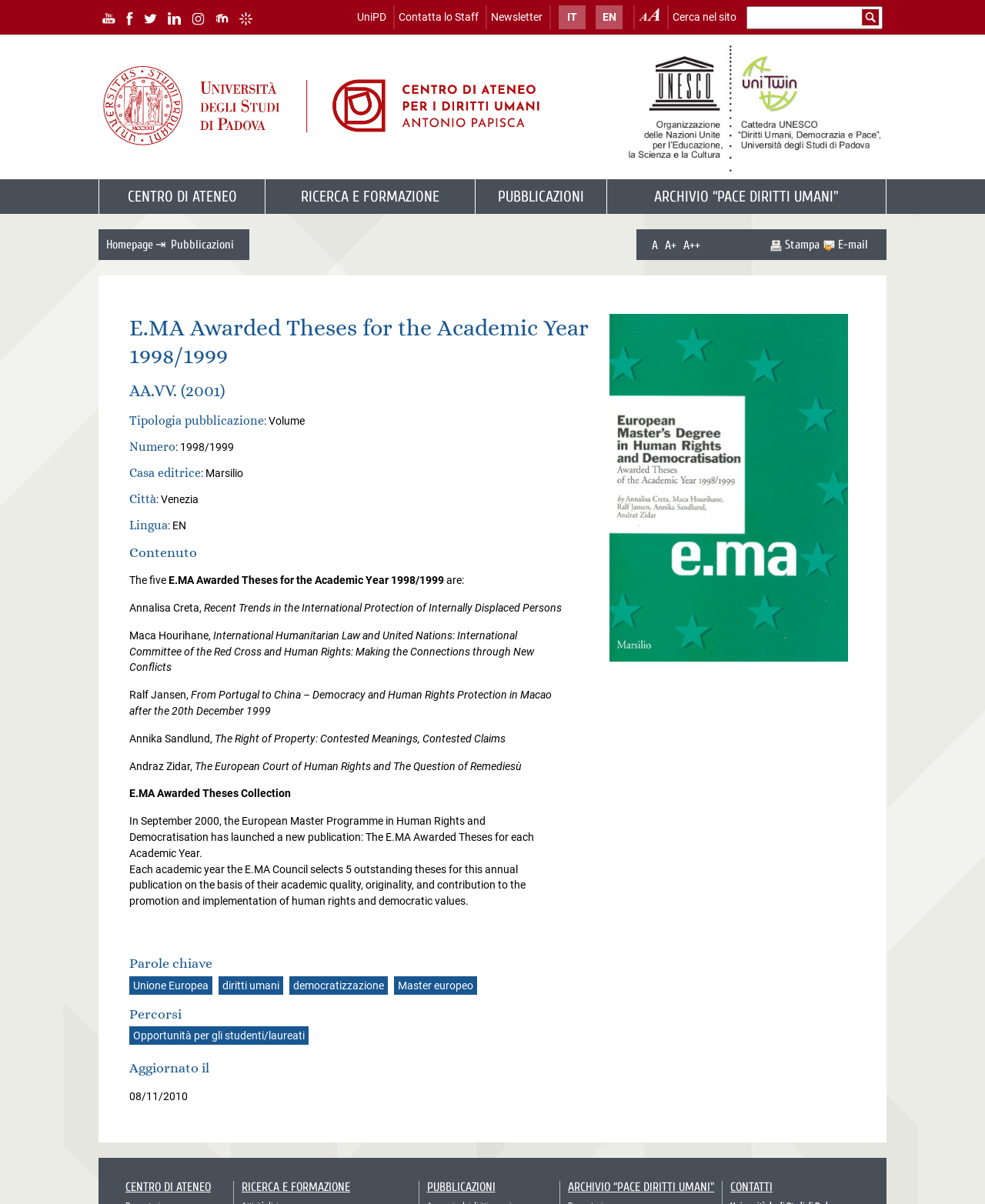Given the element description "diritti umani", identify the bounding box of the corresponding UI element.

[0.222, 0.813, 0.291, 0.823]